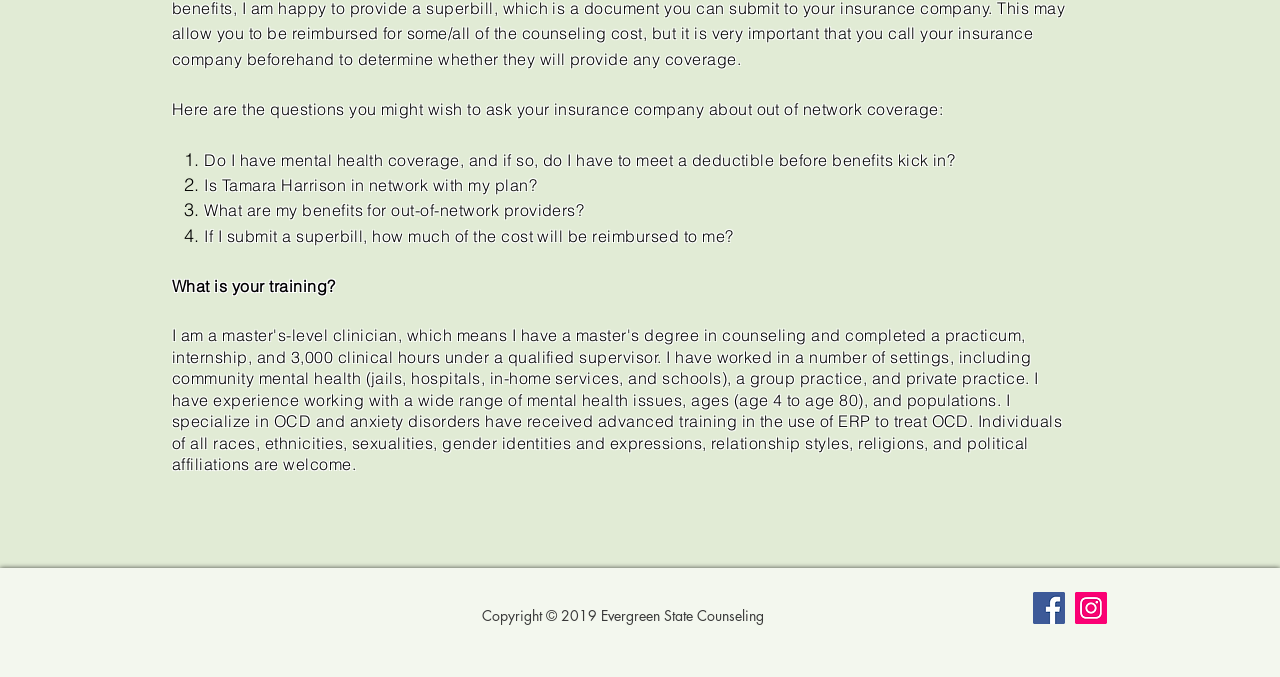Based on the element description: "aria-label="Instagram"", identify the UI element and provide its bounding box coordinates. Use four float numbers between 0 and 1, [left, top, right, bottom].

[0.84, 0.874, 0.865, 0.922]